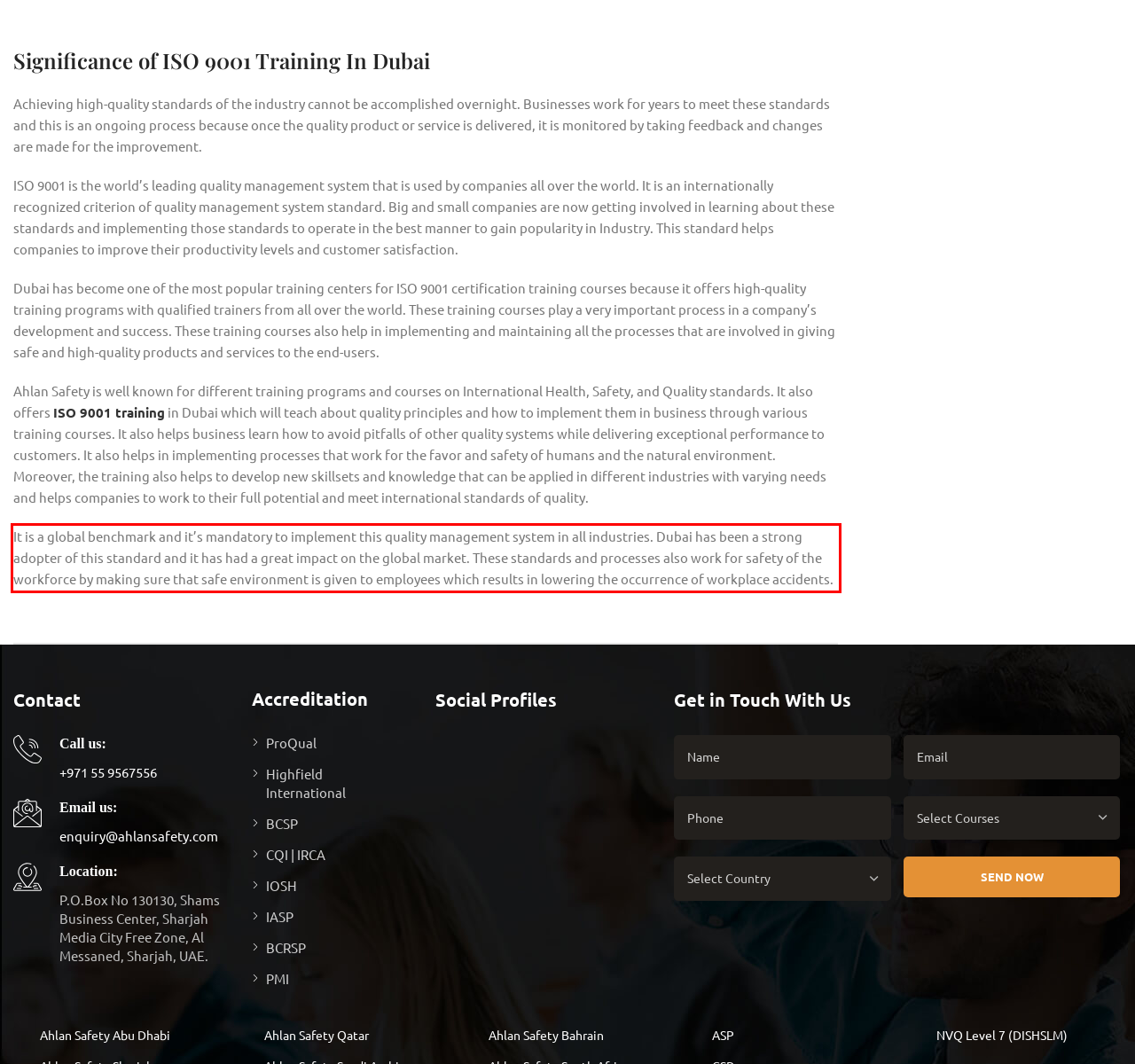Within the screenshot of the webpage, there is a red rectangle. Please recognize and generate the text content inside this red bounding box.

It is a global benchmark and it’s mandatory to implement this quality management system in all industries. Dubai has been a strong adopter of this standard and it has had a great impact on the global market. These standards and processes also work for safety of the workforce by making sure that safe environment is given to employees which results in lowering the occurrence of workplace accidents.